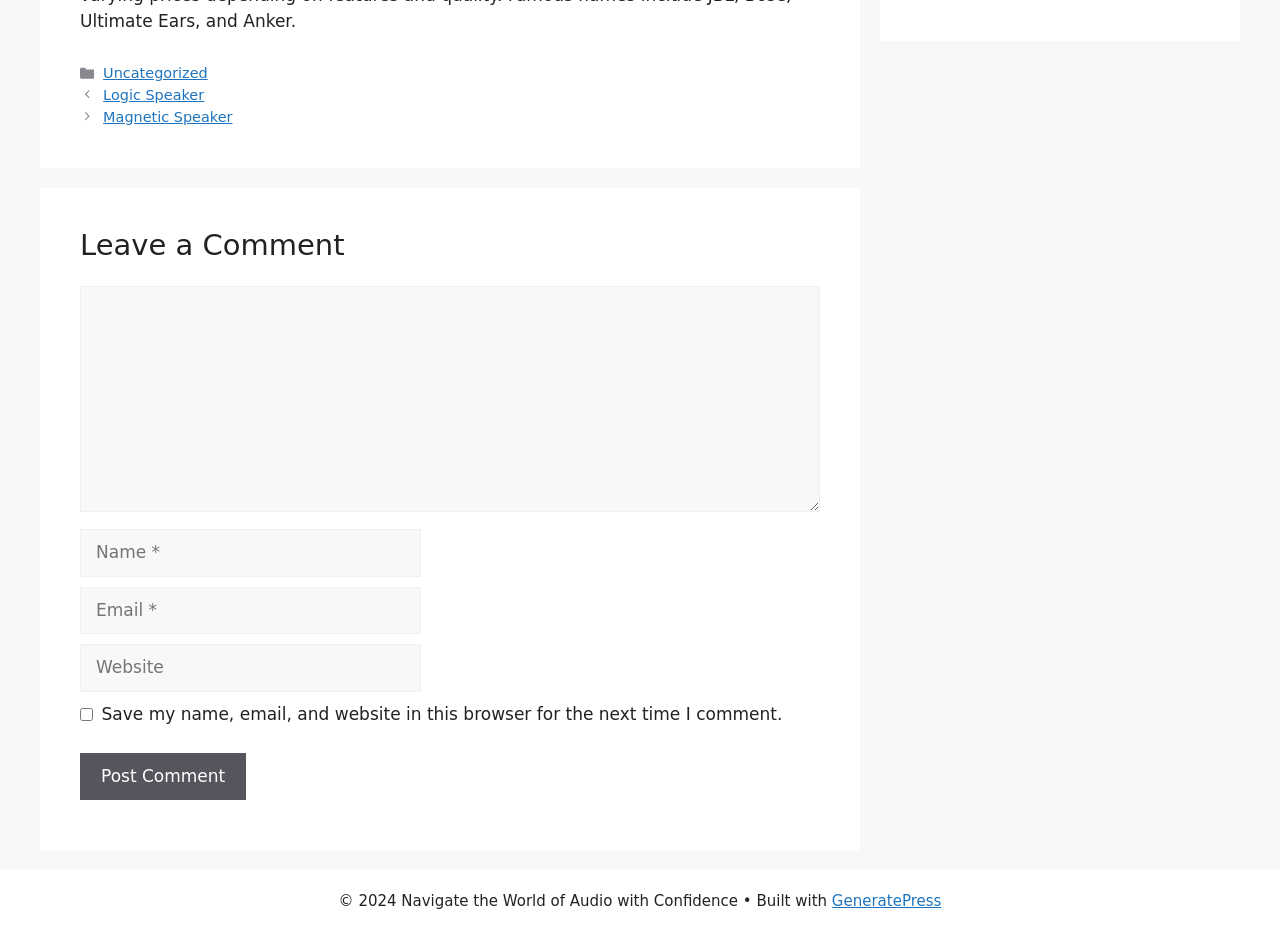Please identify the bounding box coordinates for the region that you need to click to follow this instruction: "Click on the 'Logic Speaker' link".

[0.081, 0.093, 0.159, 0.11]